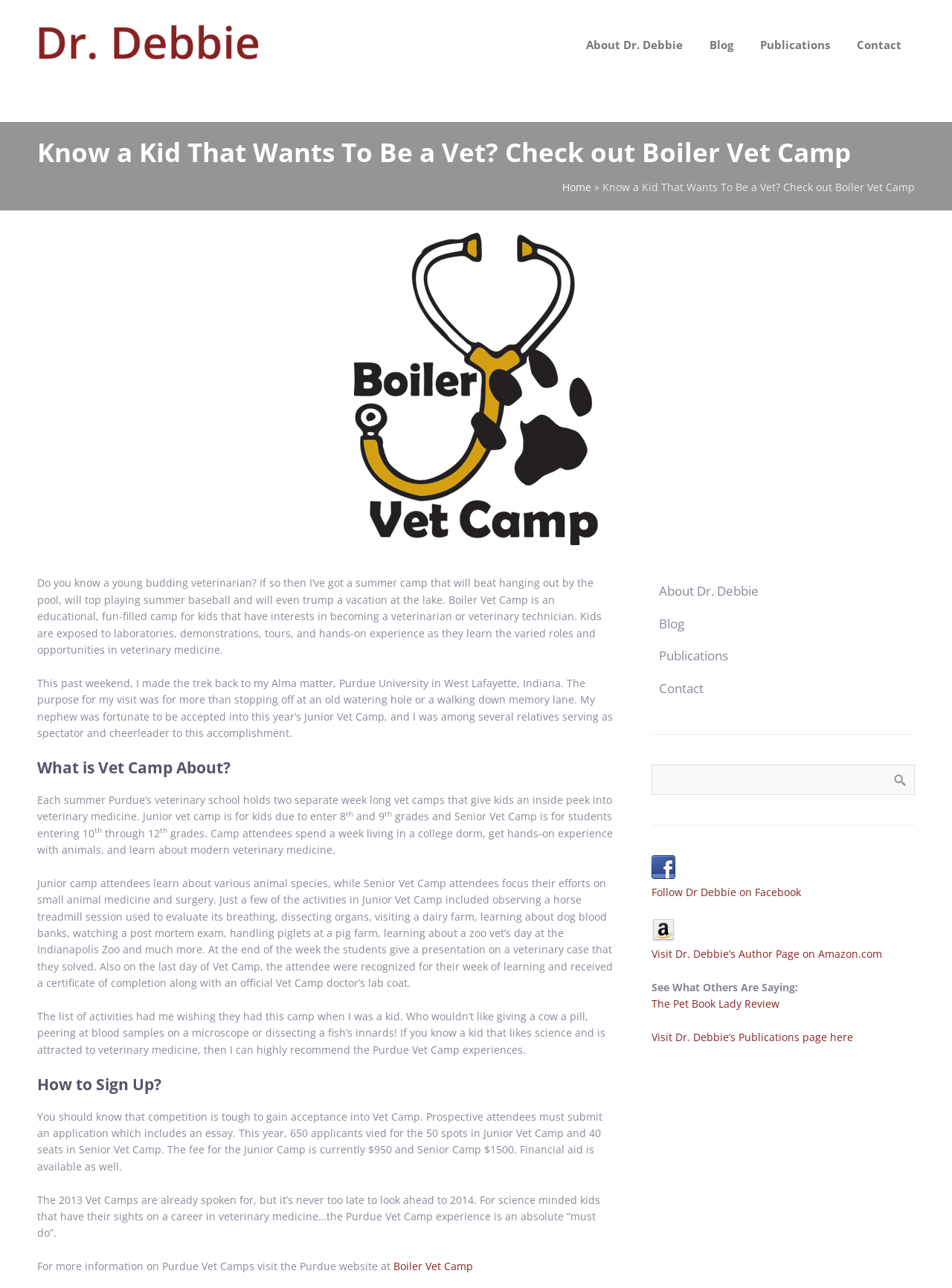Kindly determine the bounding box coordinates for the area that needs to be clicked to execute this instruction: "Find us on Instagram".

None